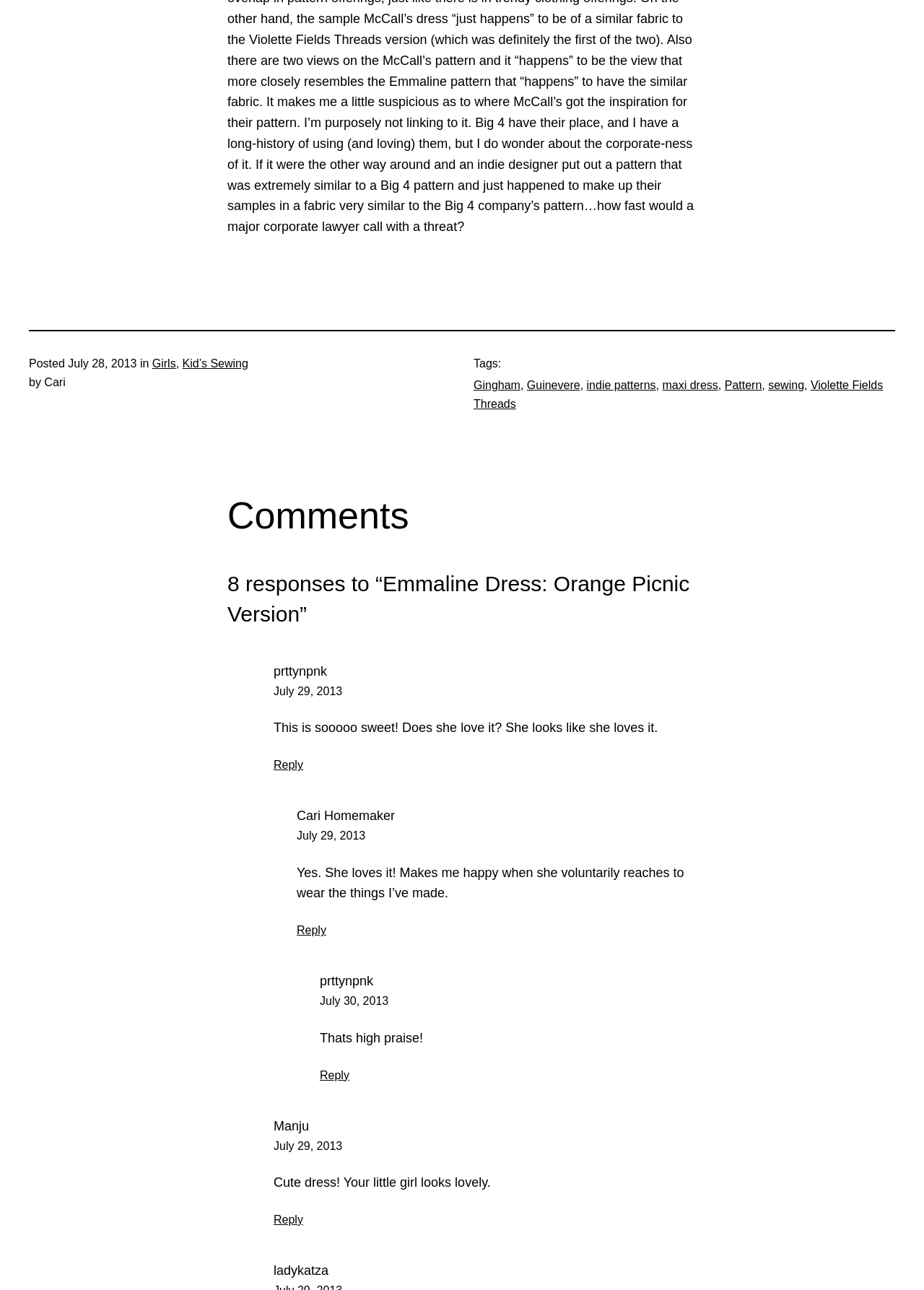Answer the following in one word or a short phrase: 
What is the category of the post?

Girls, Kid’s Sewing